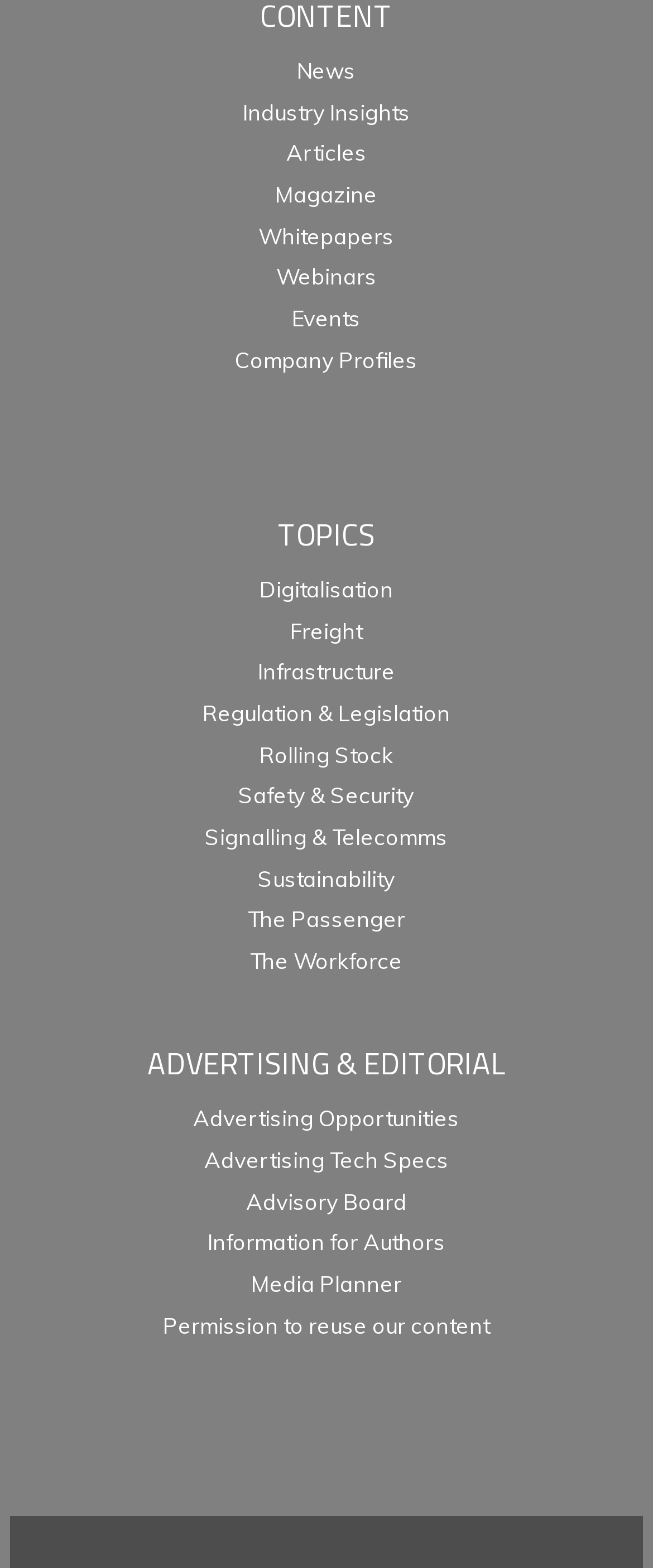Please identify the bounding box coordinates of the area that needs to be clicked to fulfill the following instruction: "Select an option from the combobox."

None